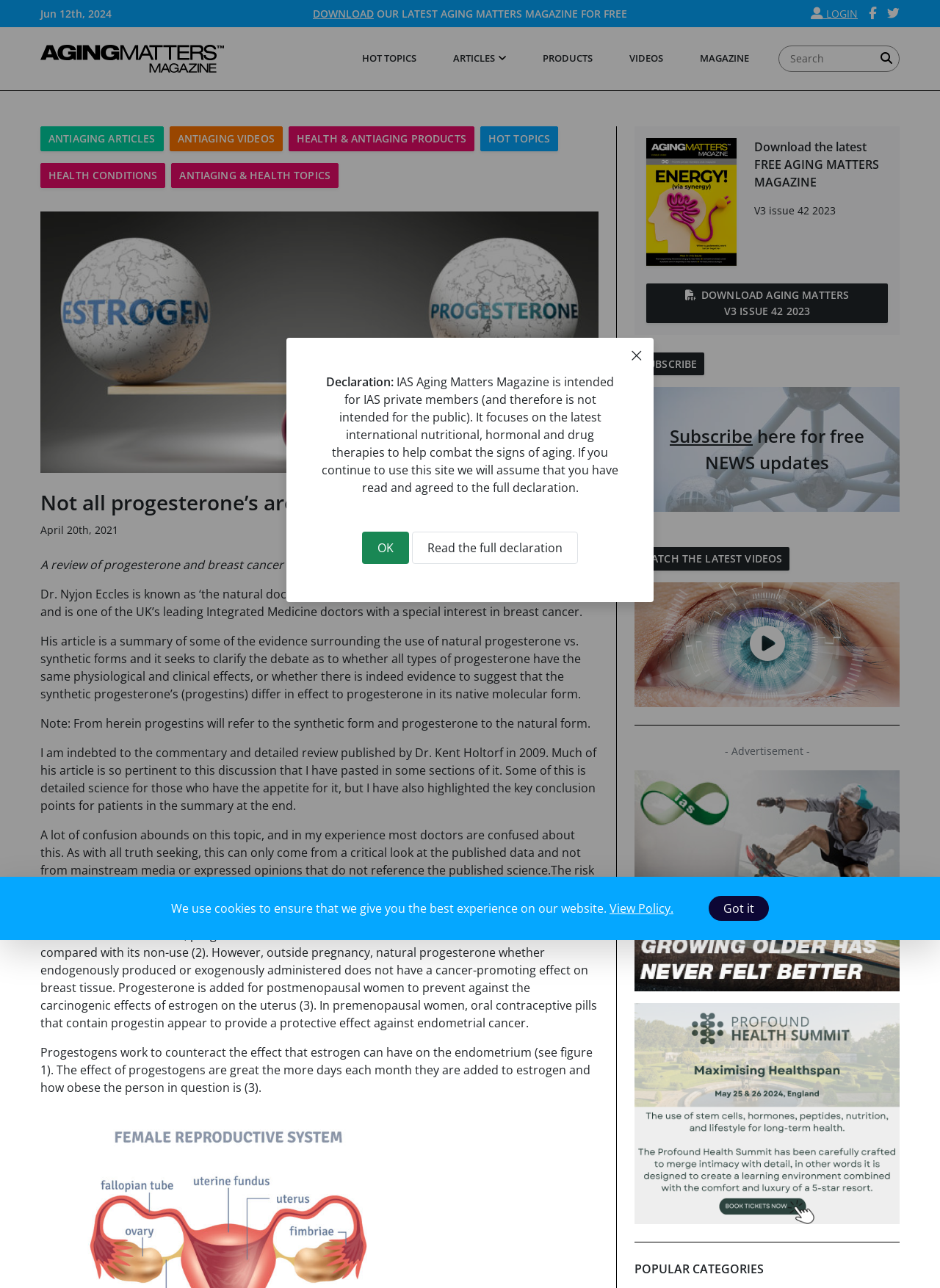What is the purpose of adding progesterone to estrogen in HRT?
Using the details from the image, give an elaborate explanation to answer the question.

According to the text, progesterone is added to estrogen in HRT to prevent the carcinogenic effects of estrogen on the uterus. This is mentioned in the sentence 'Progesterone is added for postmenopausal women to prevent against the carcinogenic effects of estrogen on the uterus (3).'.